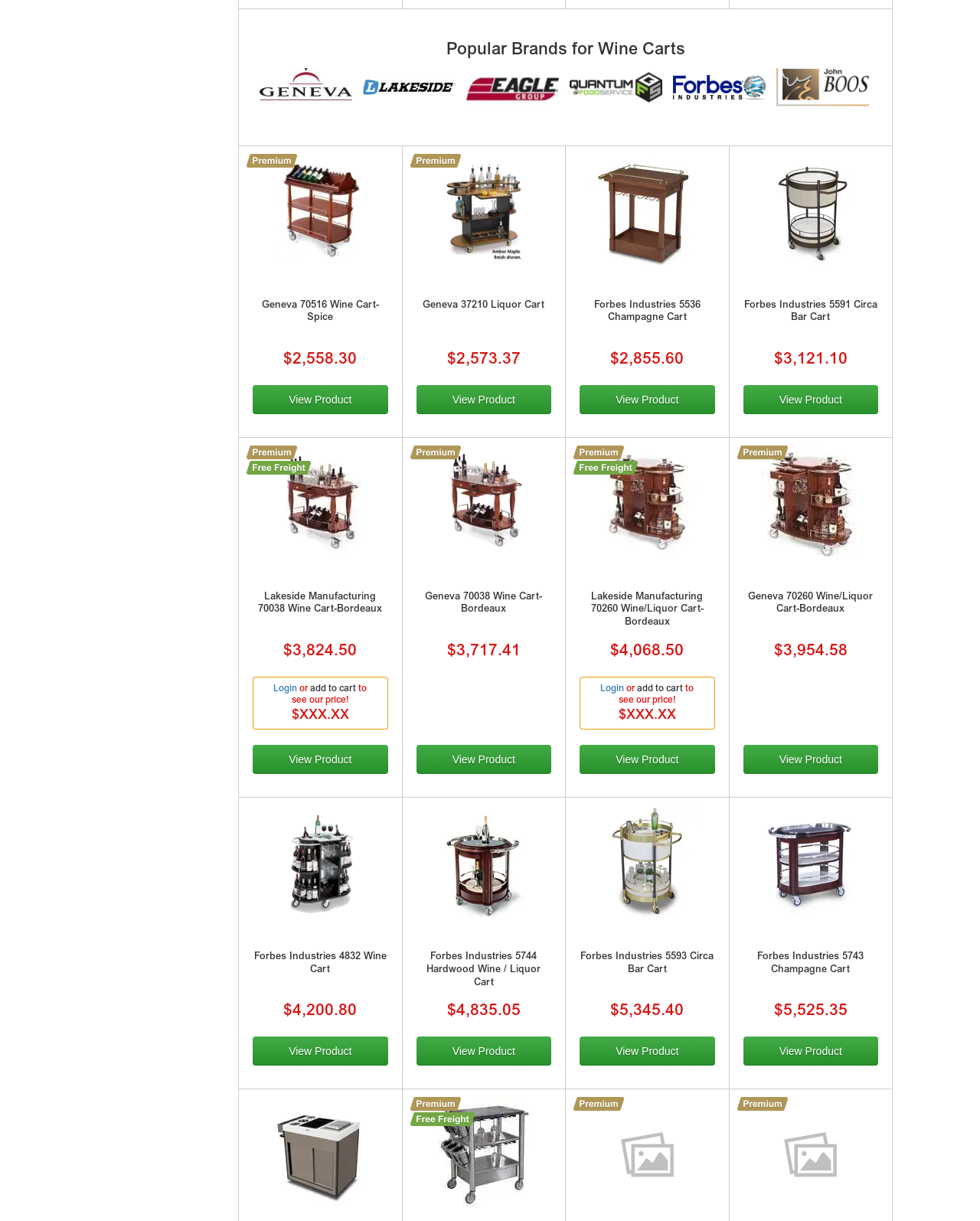Please provide the bounding box coordinates for the UI element as described: "Staff Writer". The coordinates must be four floats between 0 and 1, represented as [left, top, right, bottom].

None